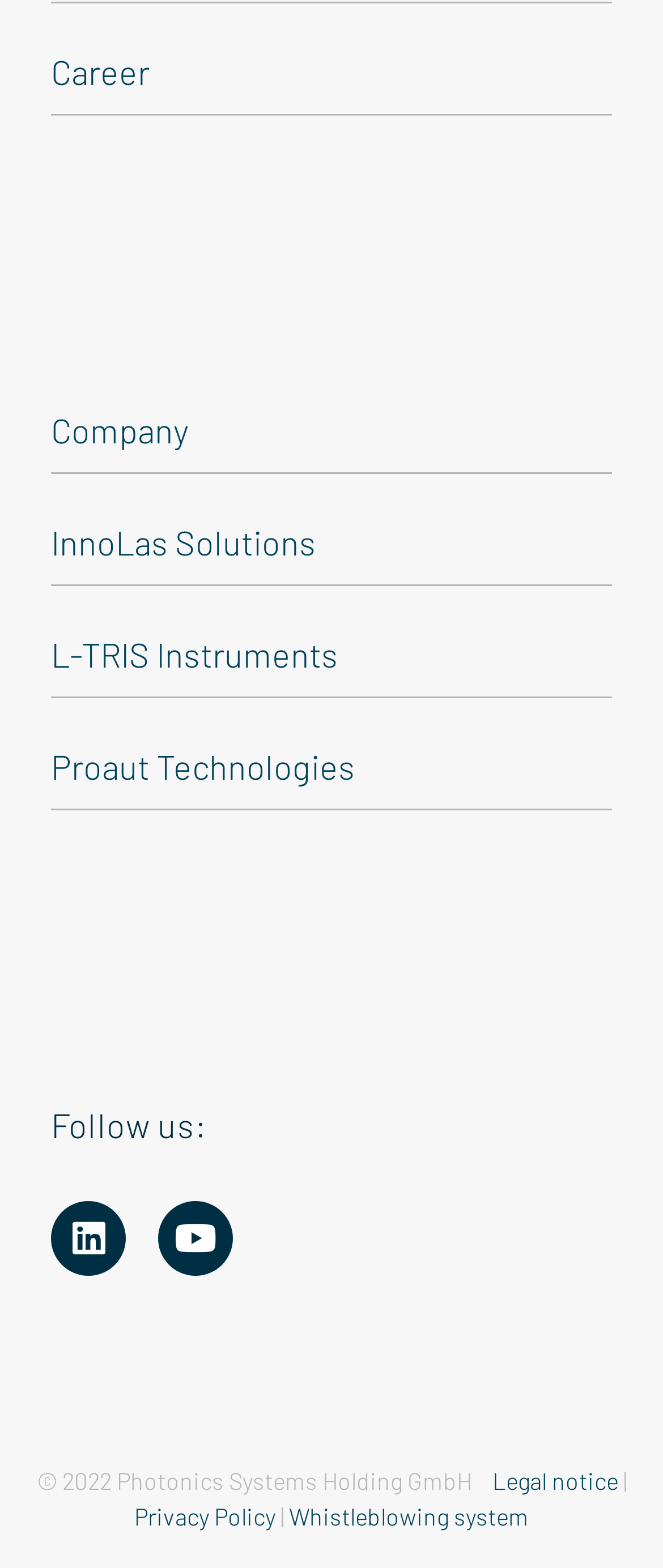Highlight the bounding box of the UI element that corresponds to this description: "Legal notice".

[0.742, 0.935, 0.932, 0.953]